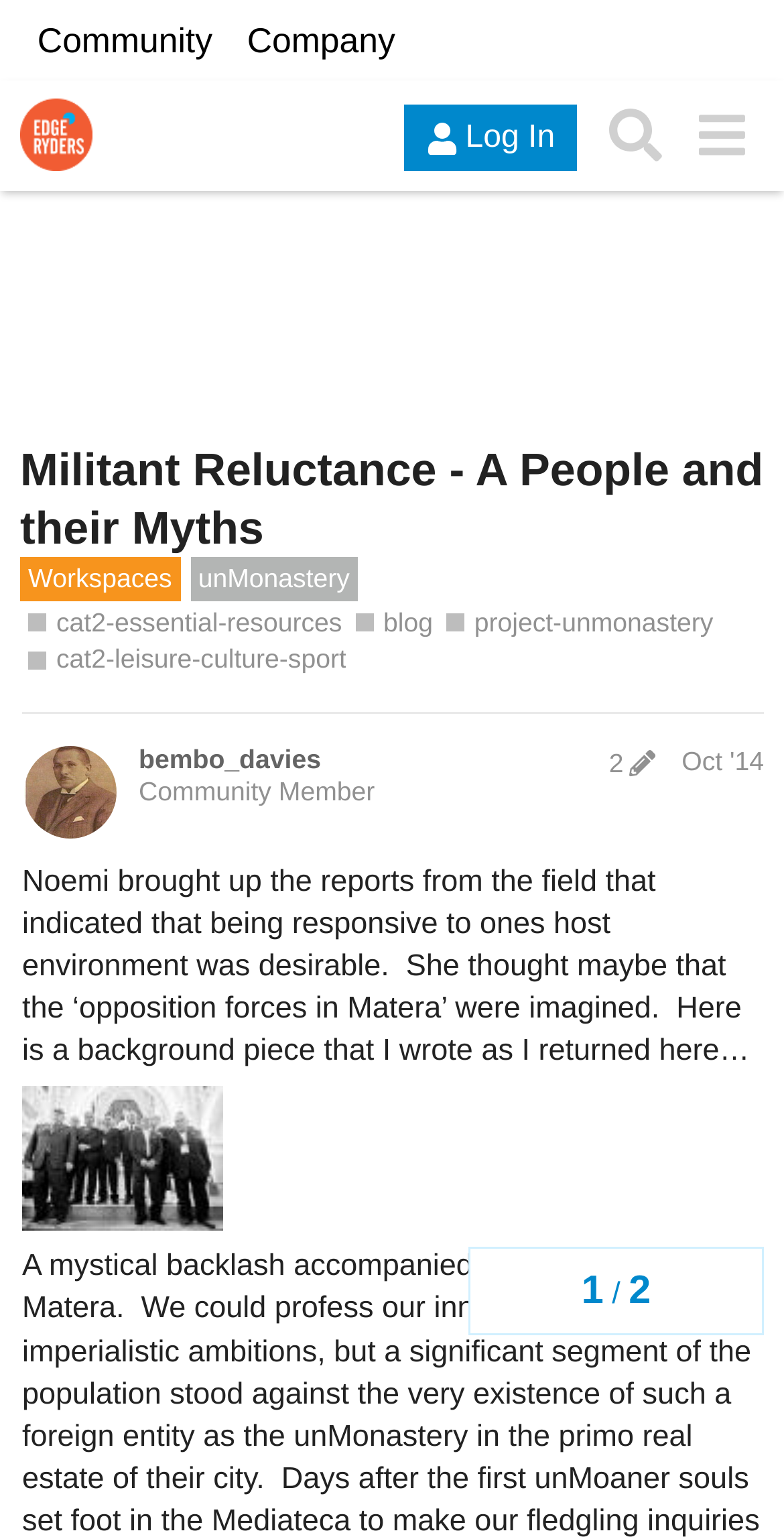Can you find the bounding box coordinates for the UI element given this description: "blog"? Provide the coordinates as four float numbers between 0 and 1: [left, top, right, bottom].

[0.453, 0.394, 0.552, 0.418]